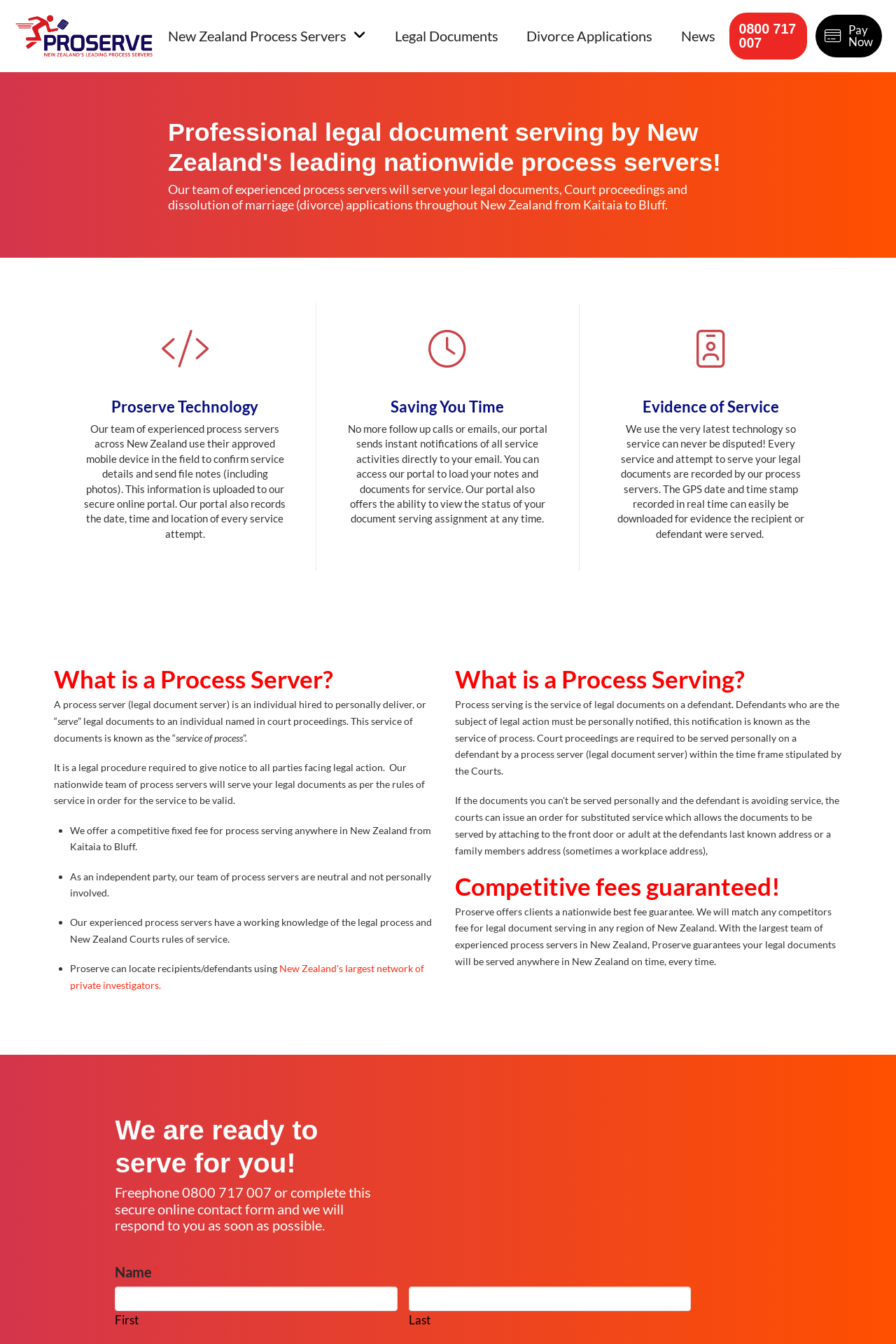Pinpoint the bounding box coordinates of the clickable area needed to execute the instruction: "Toggle the modal content". The coordinates should be specified as four float numbers between 0 and 1, i.e., [left, top, right, bottom].

[0.91, 0.011, 0.984, 0.043]